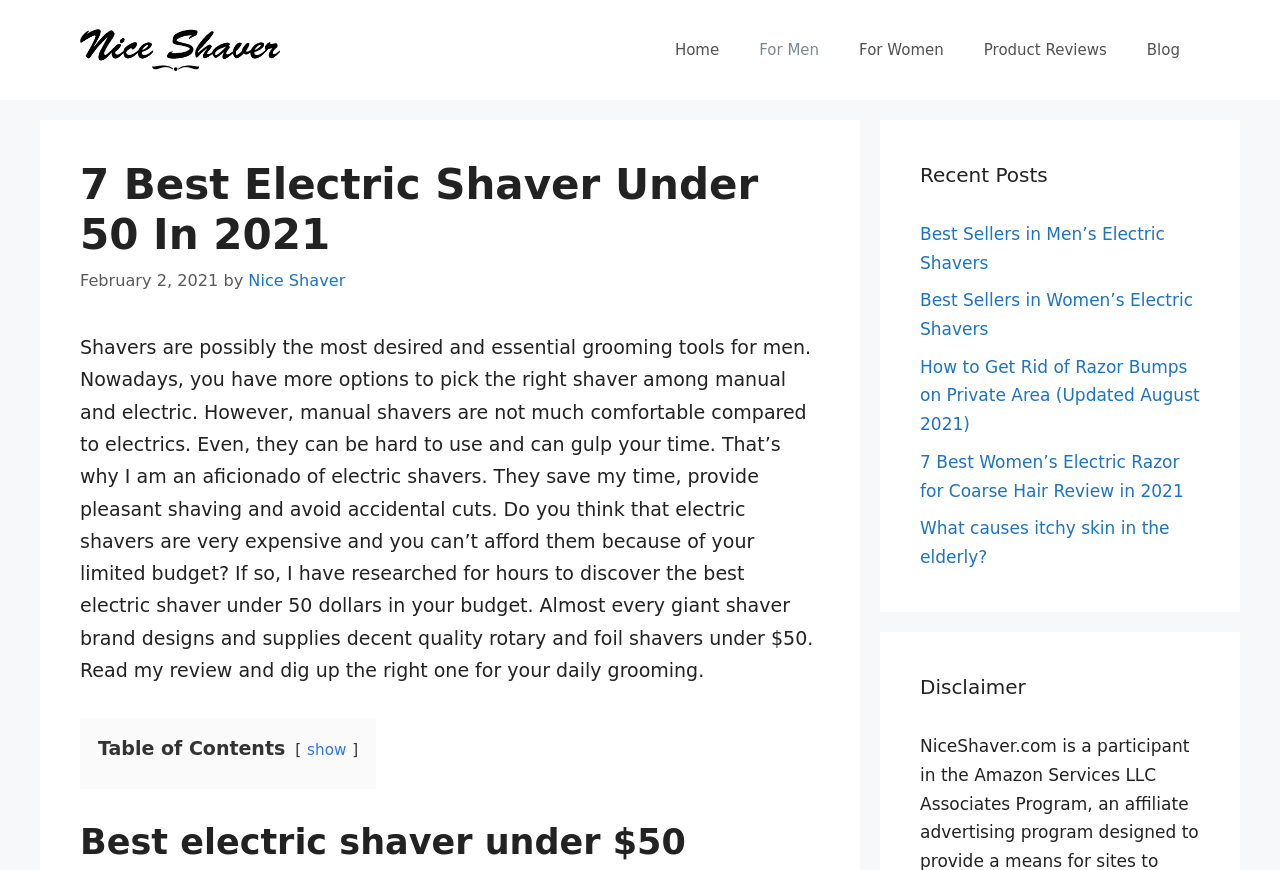Please locate the bounding box coordinates of the element that needs to be clicked to achieve the following instruction: "view the 'Recent Posts'". The coordinates should be four float numbers between 0 and 1, i.e., [left, top, right, bottom].

[0.719, 0.184, 0.938, 0.218]